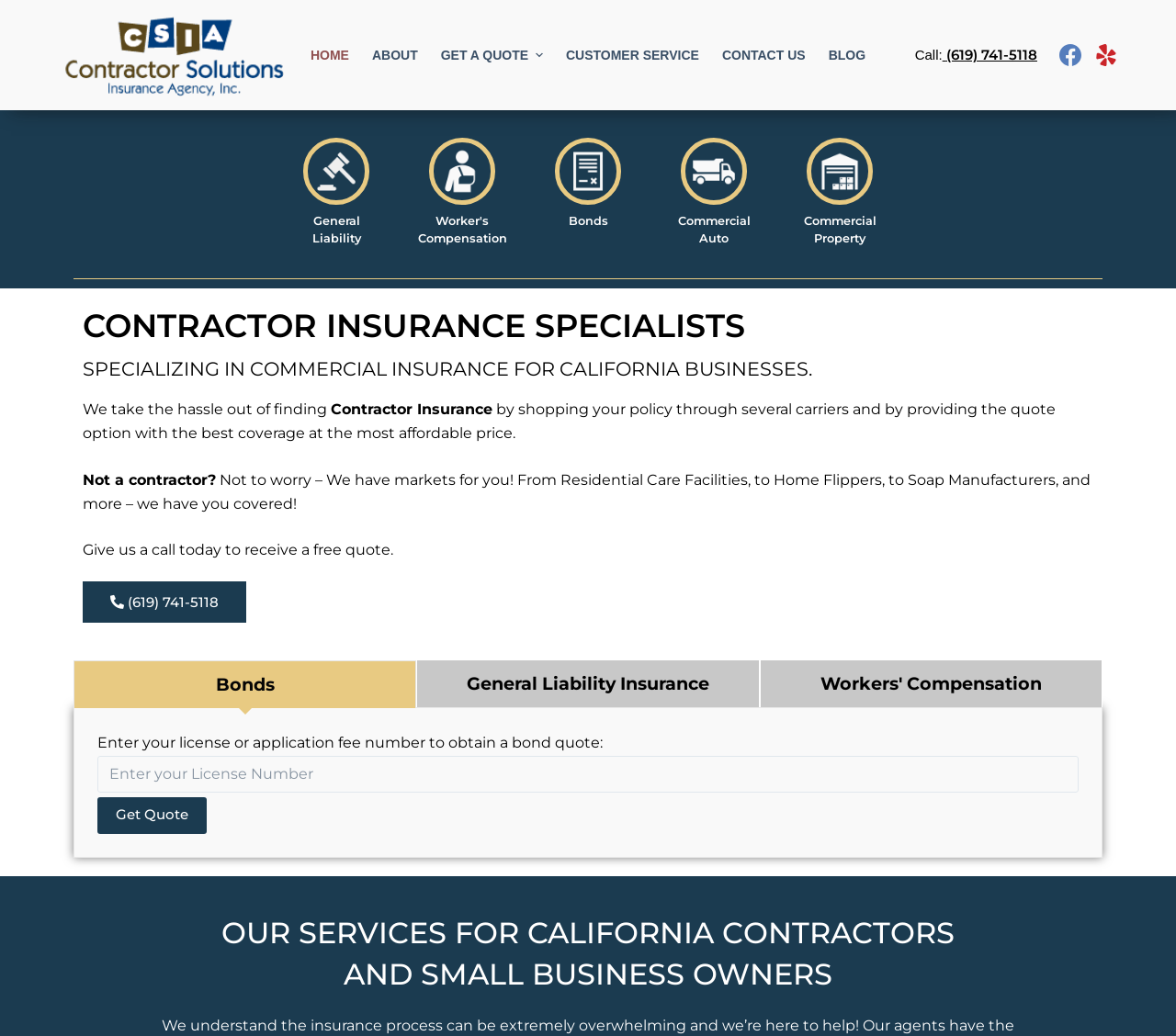Generate an in-depth caption that captures all aspects of the webpage.

This webpage is about Murrieta Commercial Property Insurance, specifically highlighting the services of Contractor Solutions Insurance Agency, Inc. At the top, there is a navigation menu with links to different sections of the website, including "HOME", "ABOUT", "GET A QUOTE", "CUSTOMER SERVICE", "CONTACT US", and "BLOG". Below the navigation menu, there is a section with the company's logo and contact information, including a phone number and social media links.

The main content of the webpage is divided into several sections. The first section has a heading "MURRIETA COMMERCIAL PROPERTY INSURANCE AGENCY" and describes the agency's services, focusing on business insurance for enterprises in California. There is also a paragraph explaining how the agency simplifies the commercial property insurance process.

Below this section, there are four columns, each featuring a different type of insurance: General Liability, Worker's Compensation, Bonds, and Commercial Auto. Each column has an icon, a heading, and a link to get a quote. The icons are positioned above the headings, and the links are below the headings.

Further down the page, there are three sections, each with a heading and a form to get a quote for a specific type of insurance: Bonds, General Liability, and Worker's Compensation. Each section has a text input field, a spin button, and a "Get Quote" button.

Finally, there is a section with a heading "WHY NEED TO YOU POSSESS COMMERCIAL PROPERTY INSURANCE IN MURRIETA?" which likely provides information on the importance of commercial property insurance in Murrieta.